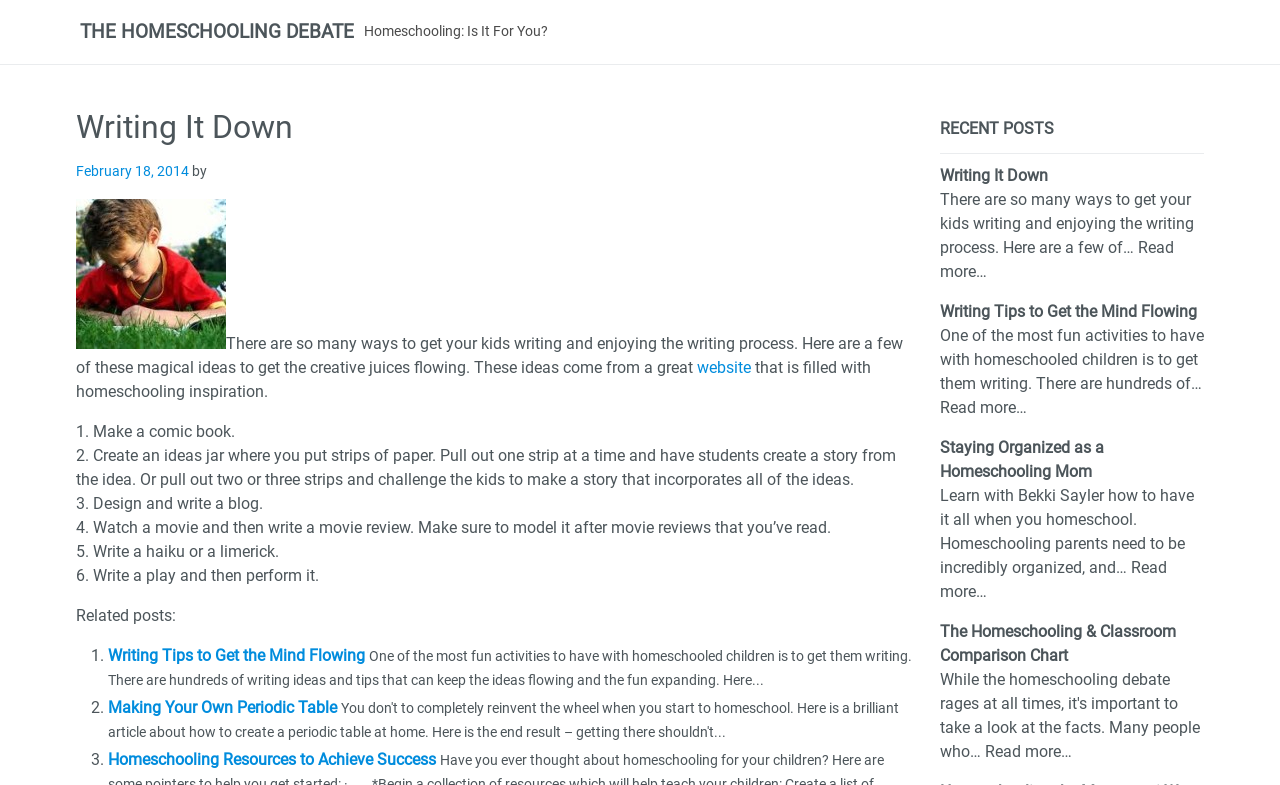Give a one-word or short-phrase answer to the following question: 
What is the title of the blog post?

Writing It Down